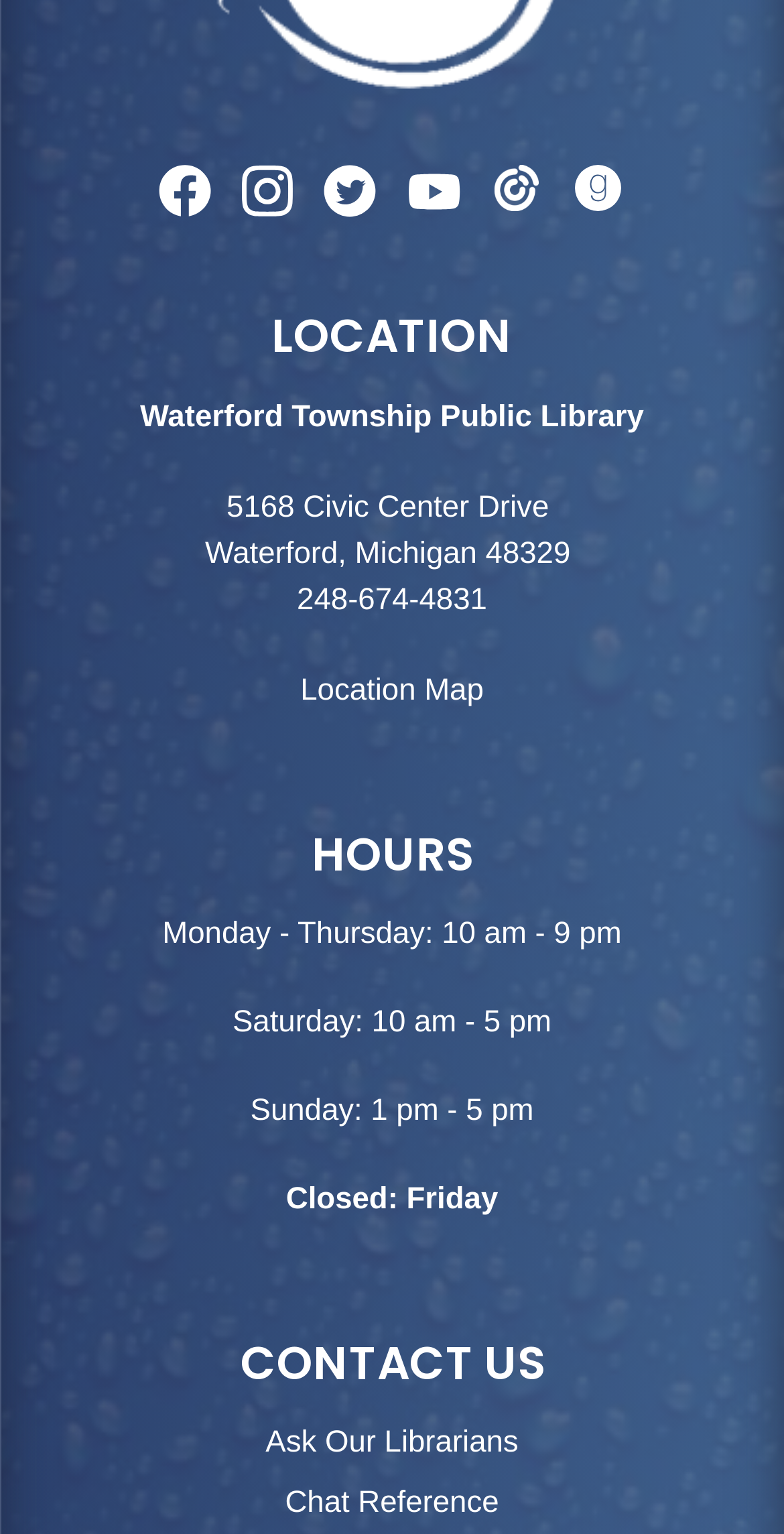Determine the bounding box coordinates of the area to click in order to meet this instruction: "contact us".

[0.306, 0.867, 0.694, 0.909]